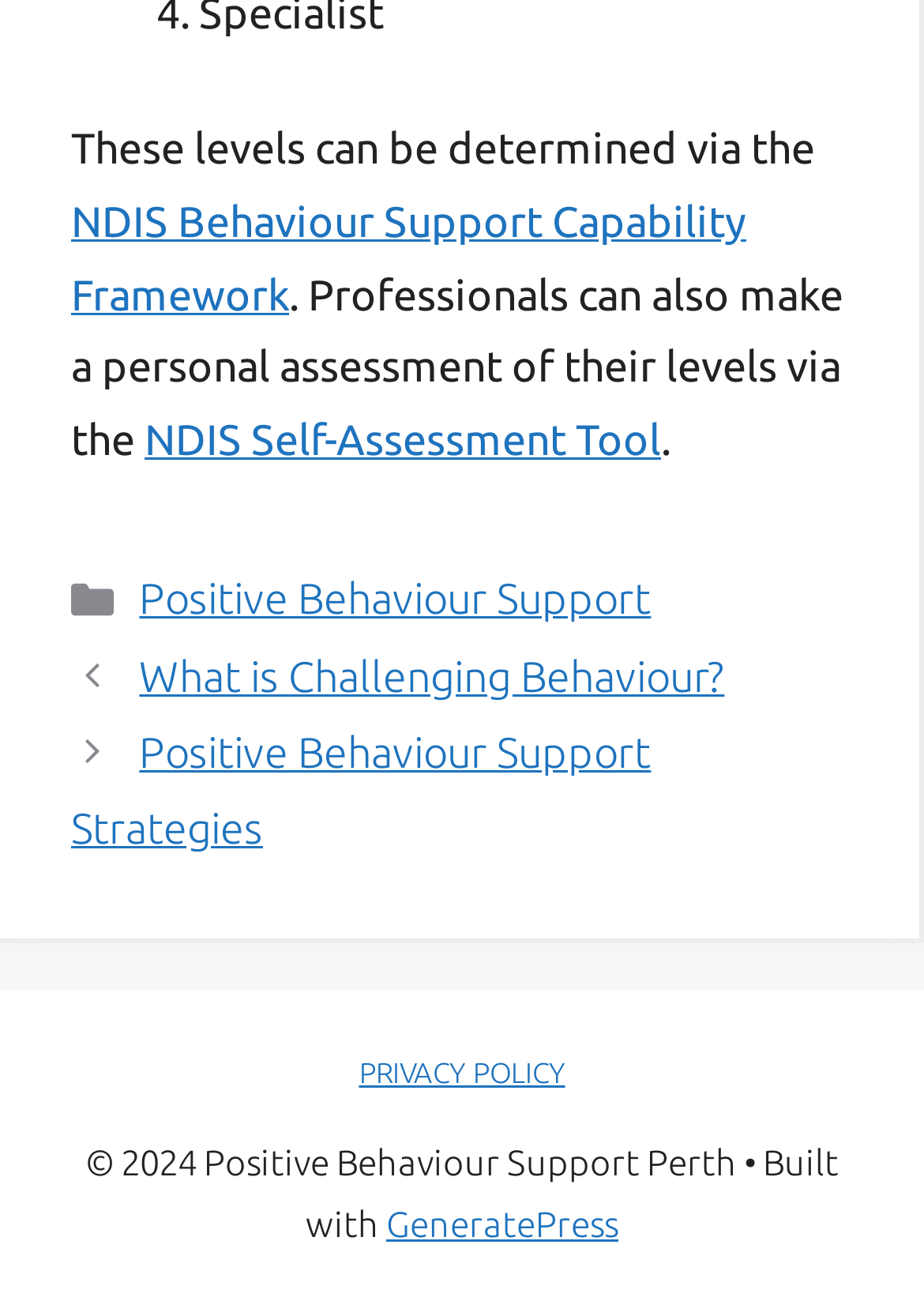Refer to the element description Home and identify the corresponding bounding box in the screenshot. Format the coordinates as (top-left x, top-left y, bottom-right x, bottom-right y) with values in the range of 0 to 1.

None